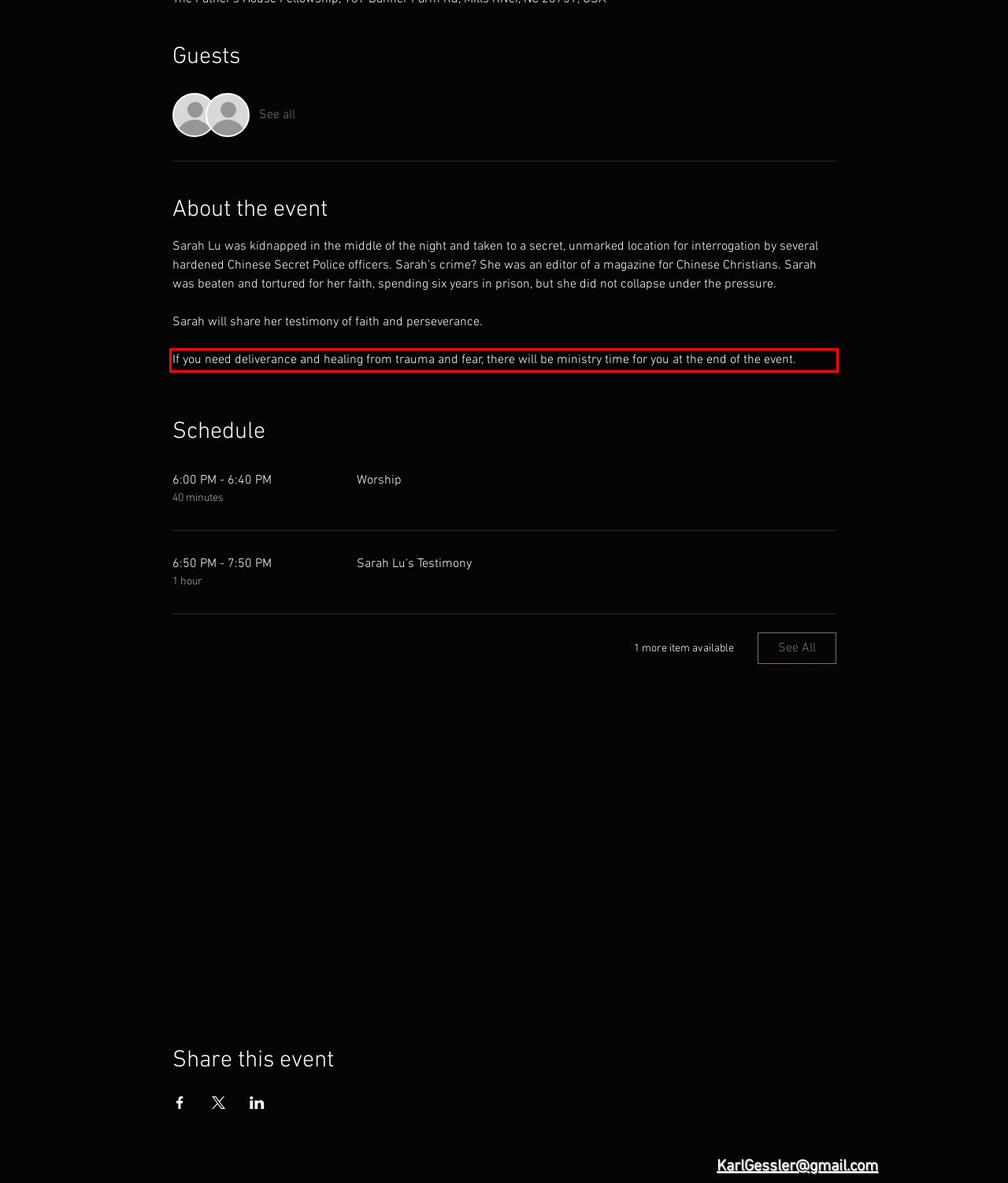Given a screenshot of a webpage, identify the red bounding box and perform OCR to recognize the text within that box.

If you need deliverance and healing from trauma and fear, there will be ministry time for you at the end of the event.